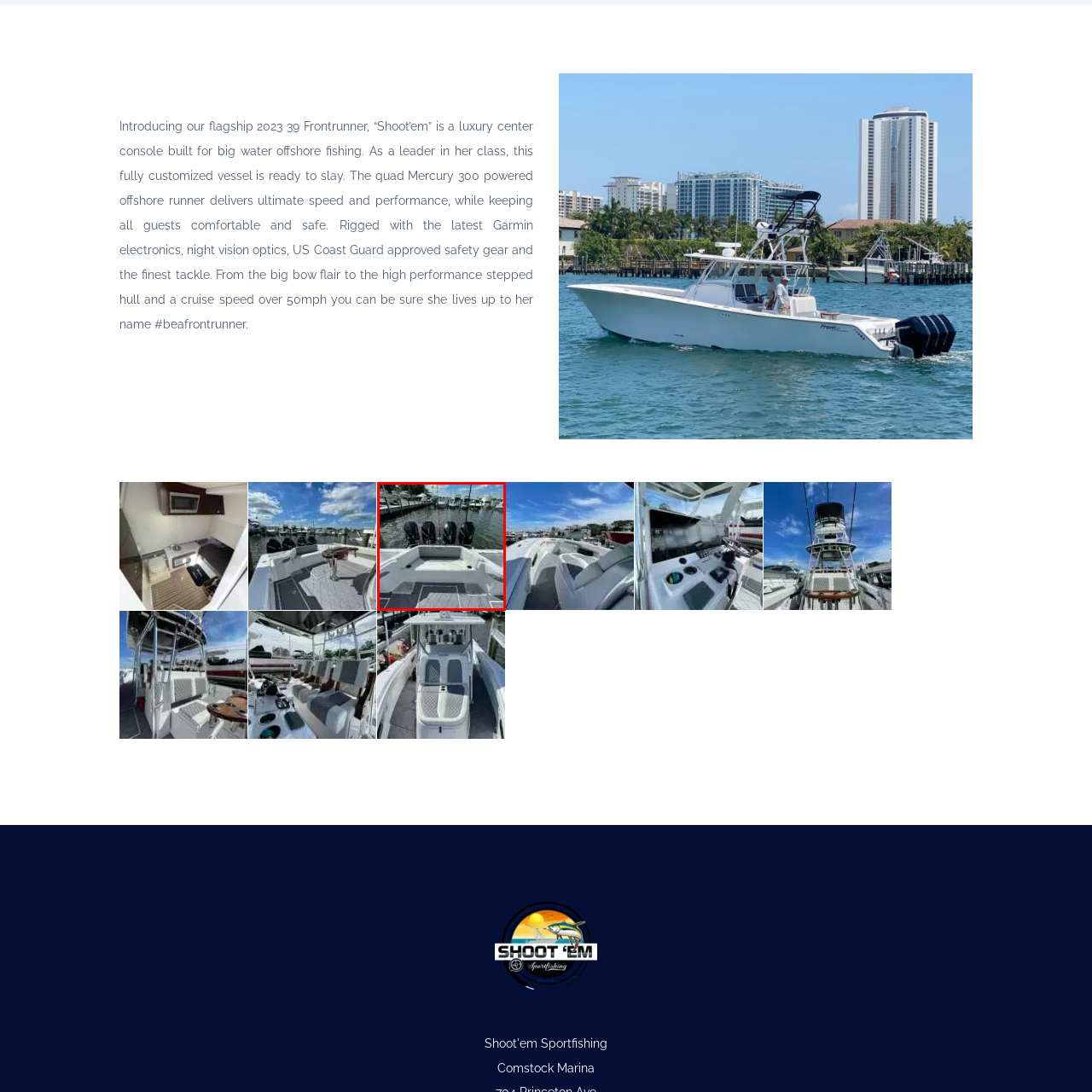Observe the content inside the red rectangle, What is the weather like in the background? 
Give your answer in just one word or phrase.

Sunny with few clouds